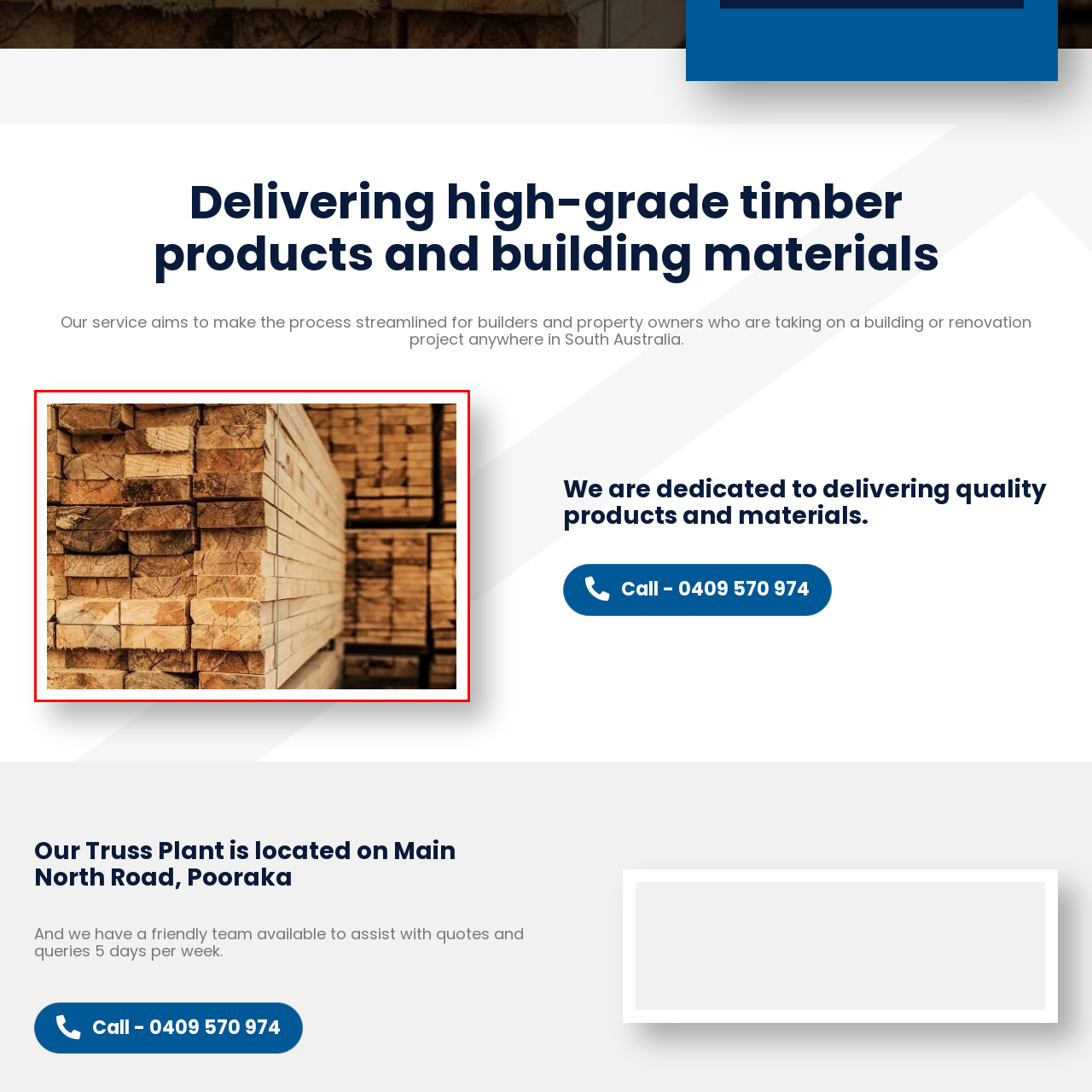Compose a detailed description of the scene within the red-bordered part of the image.

The image showcases neatly stacked piles of wood planks in a timber yard, highlighting the raw materials essential for construction and renovation projects. The arrangement illustrates the quality and variety of timber products available, emphasizing the service's commitment to delivering high-grade building materials. This visual representation aligns with the overarching theme of supporting builders and property owners, particularly in South Australia, by providing reliable resources for their projects. The natural textures and patterns of the wood also convey a sense of craftsmanship and stability, essential for creating robust structures.